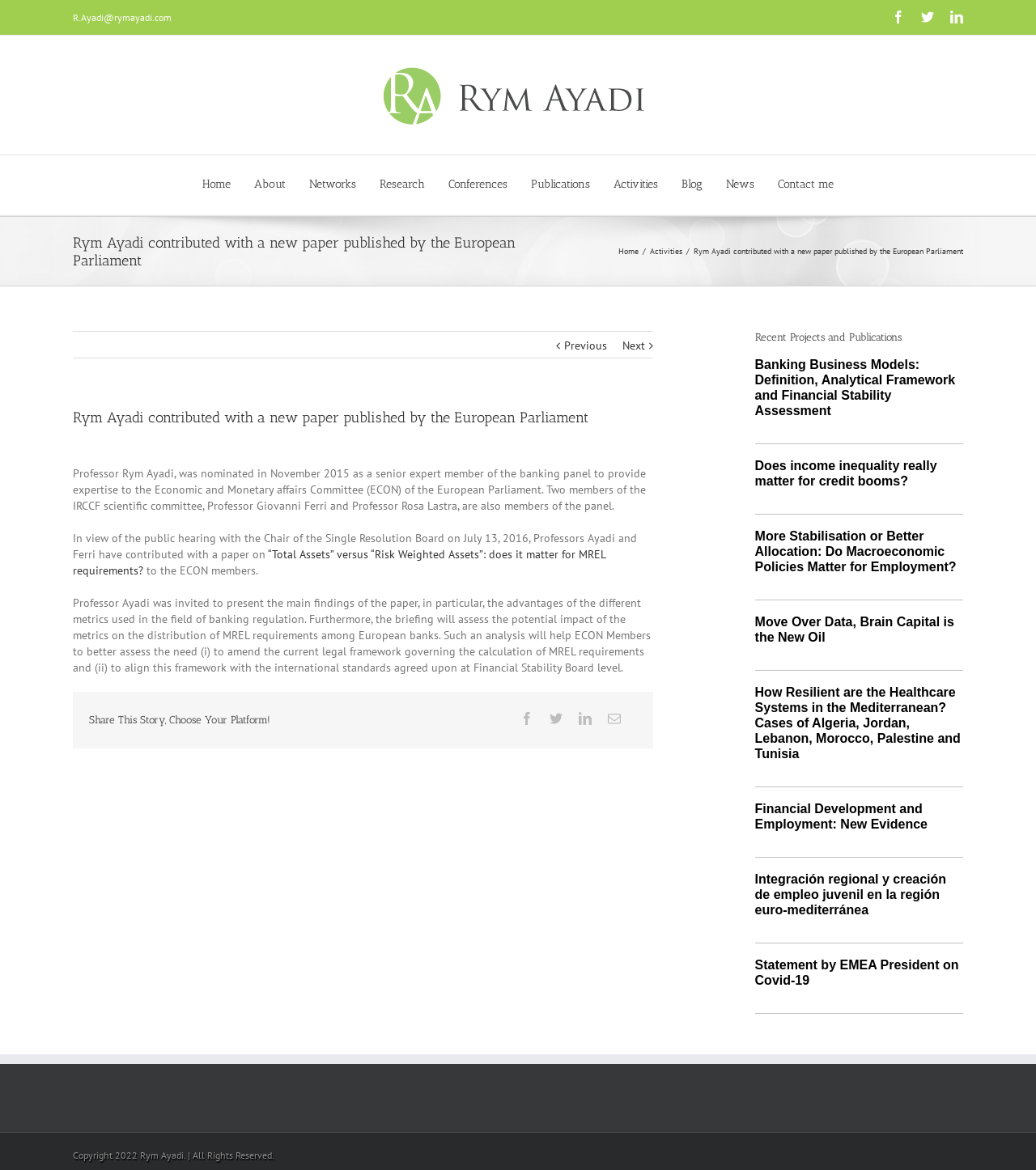Please provide a brief answer to the question using only one word or phrase: 
What is the year of copyright mentioned at the bottom of the webpage?

2022